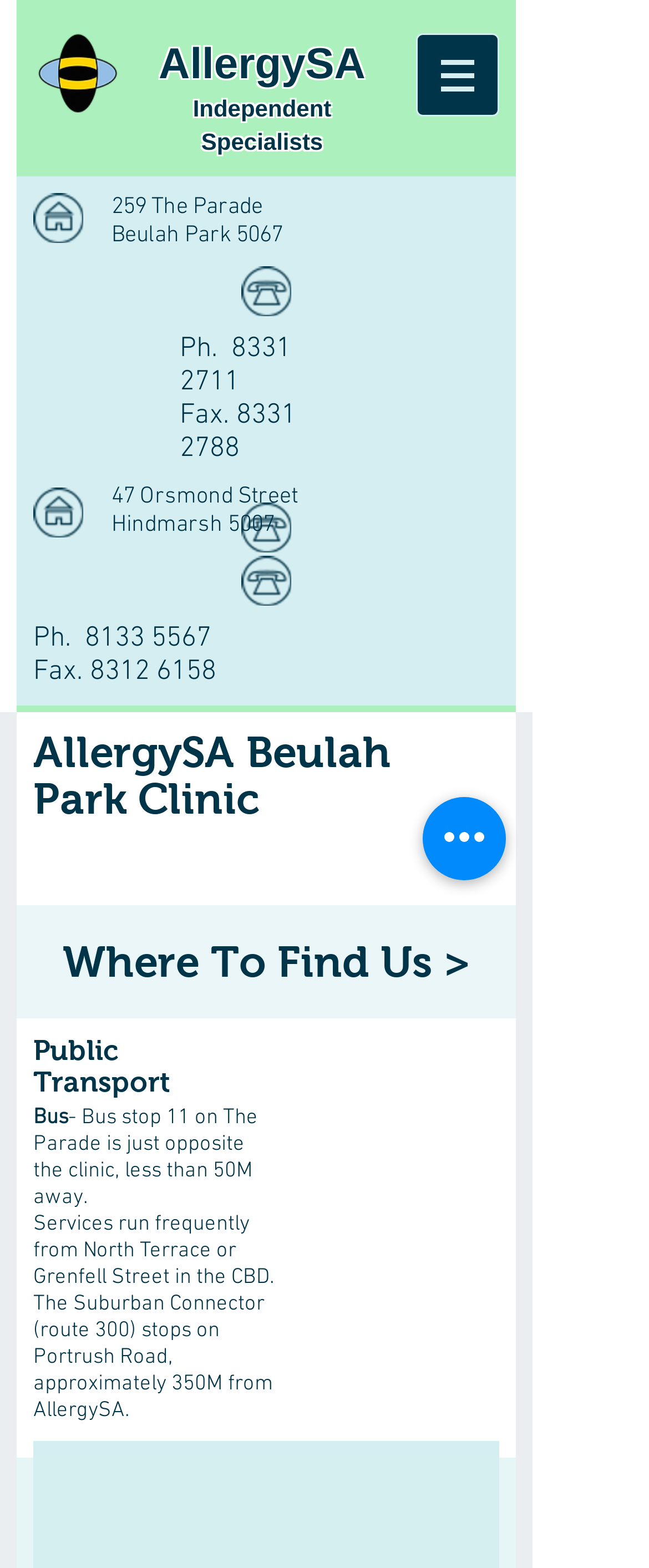How can I get to the clinic using public transport?
Examine the webpage screenshot and provide an in-depth answer to the question.

I found the information about public transport by looking at the heading element that contains the text 'Public Transport' and the static text elements that describe the bus stop location.